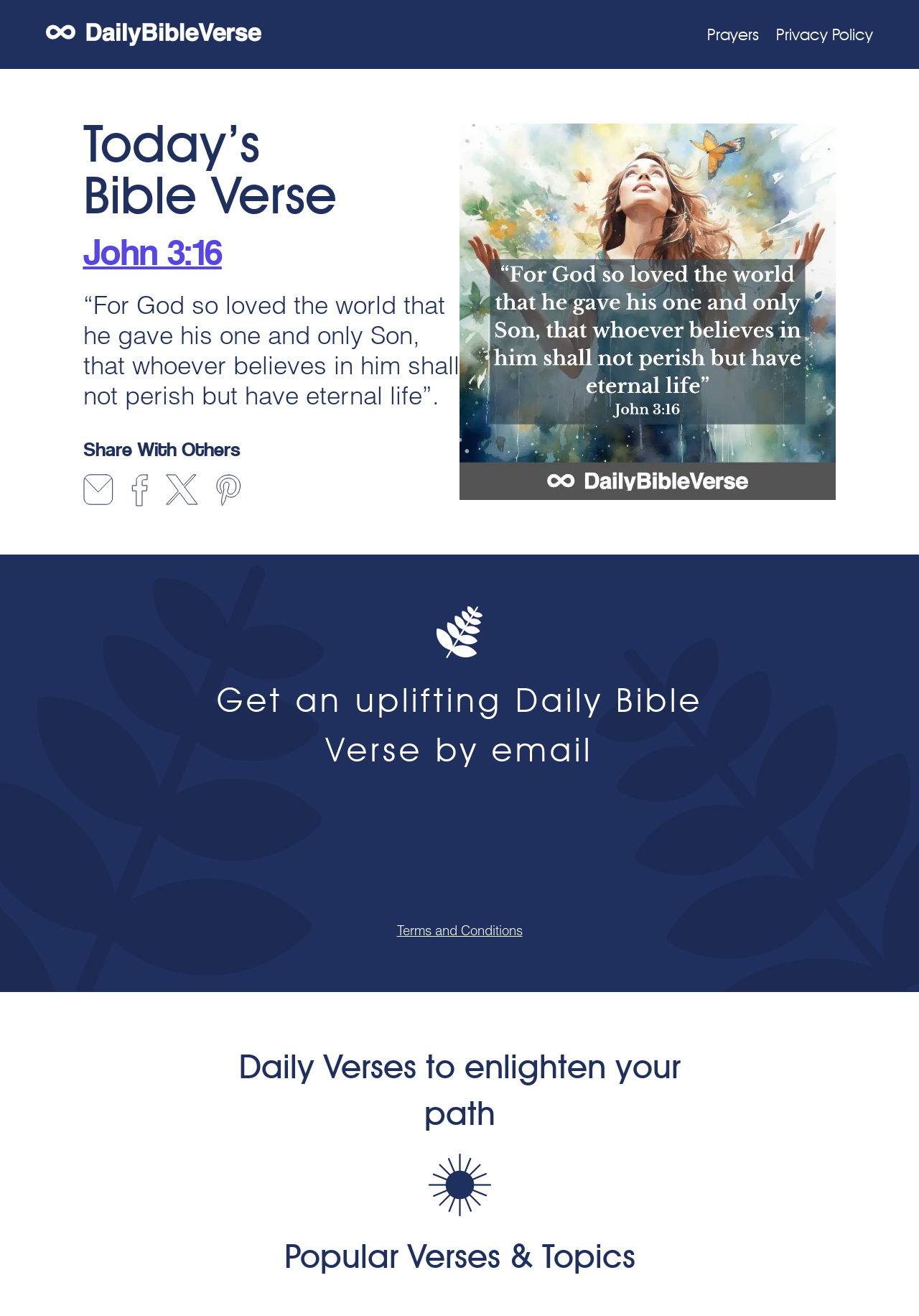What is the theme of the popular verses and topics section? Analyze the screenshot and reply with just one word or a short phrase.

Bible verses and topics